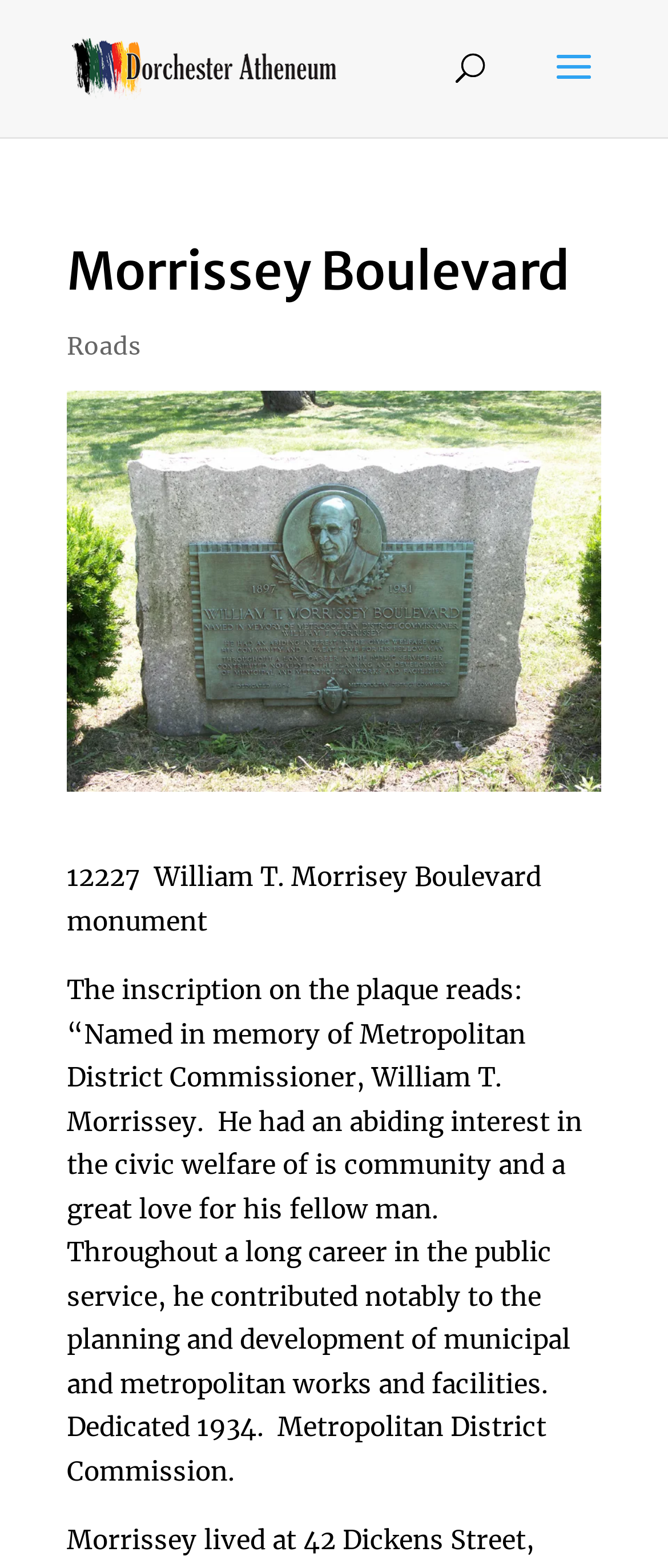Given the webpage screenshot, identify the bounding box of the UI element that matches this description: "alt="Dorchester Atheneum"".

[0.108, 0.032, 0.508, 0.052]